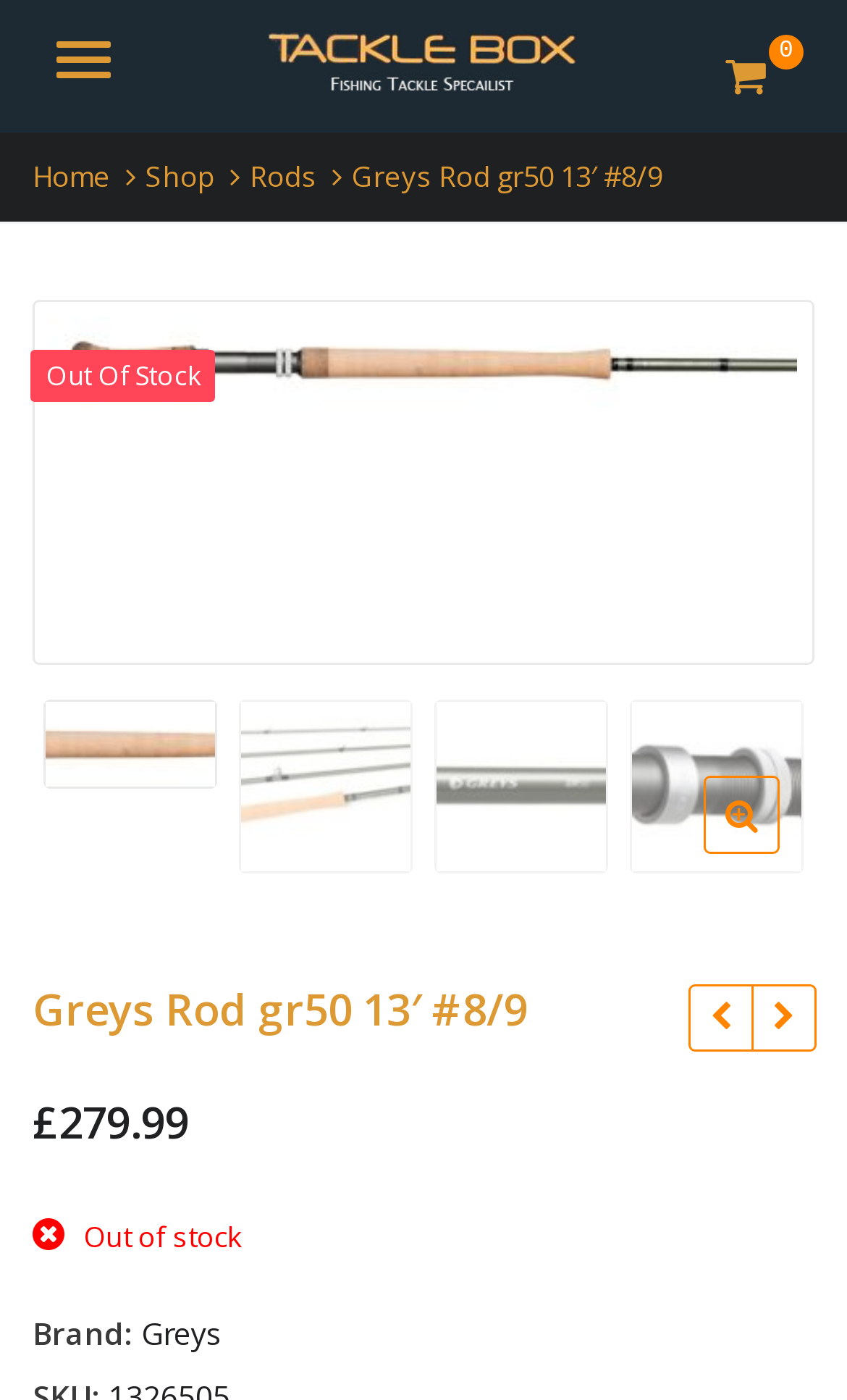Provide a one-word or one-phrase answer to the question:
How many navigation buttons are there?

4